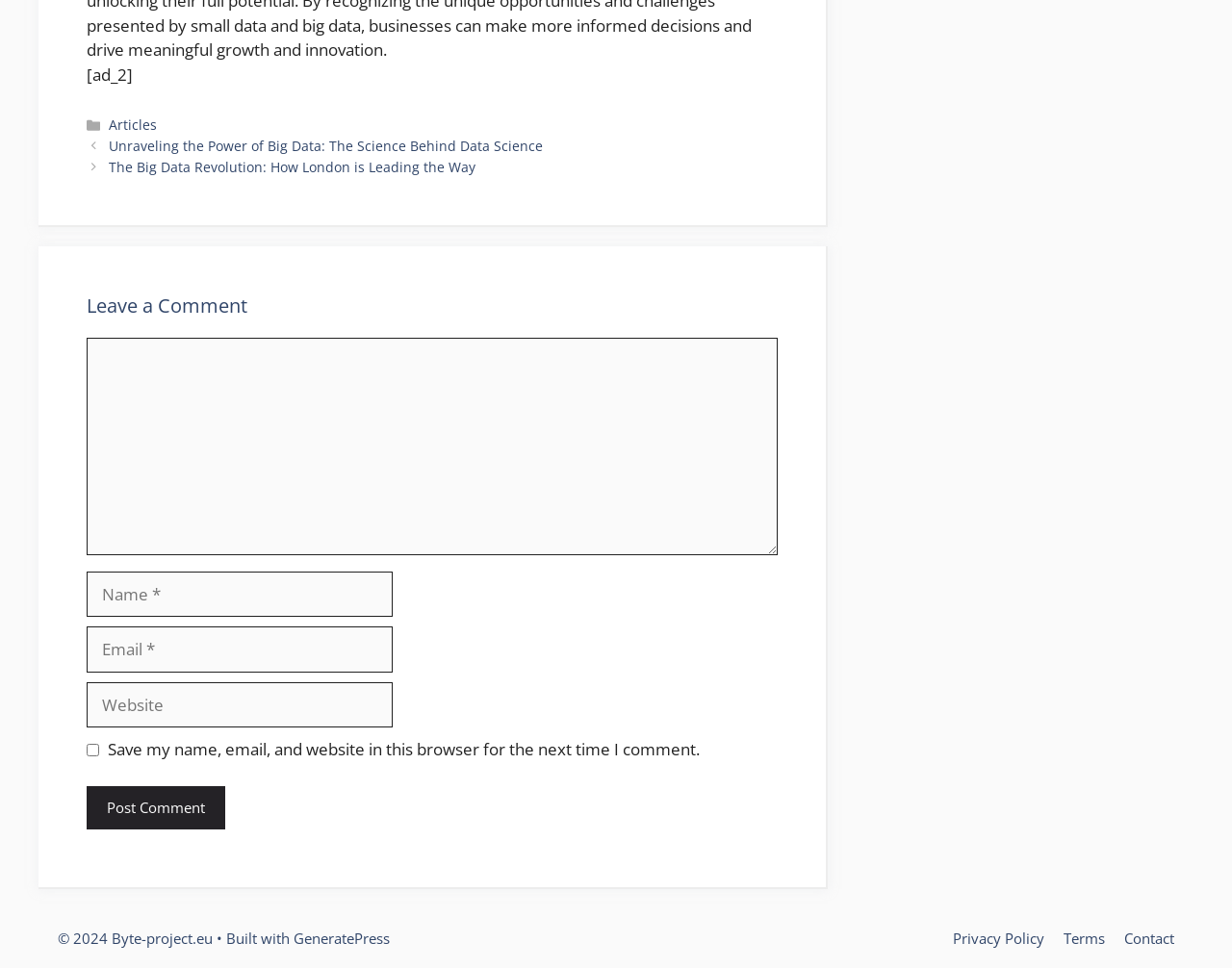Pinpoint the bounding box coordinates of the clickable area necessary to execute the following instruction: "Leave a comment". The coordinates should be given as four float numbers between 0 and 1, namely [left, top, right, bottom].

[0.07, 0.304, 0.631, 0.329]